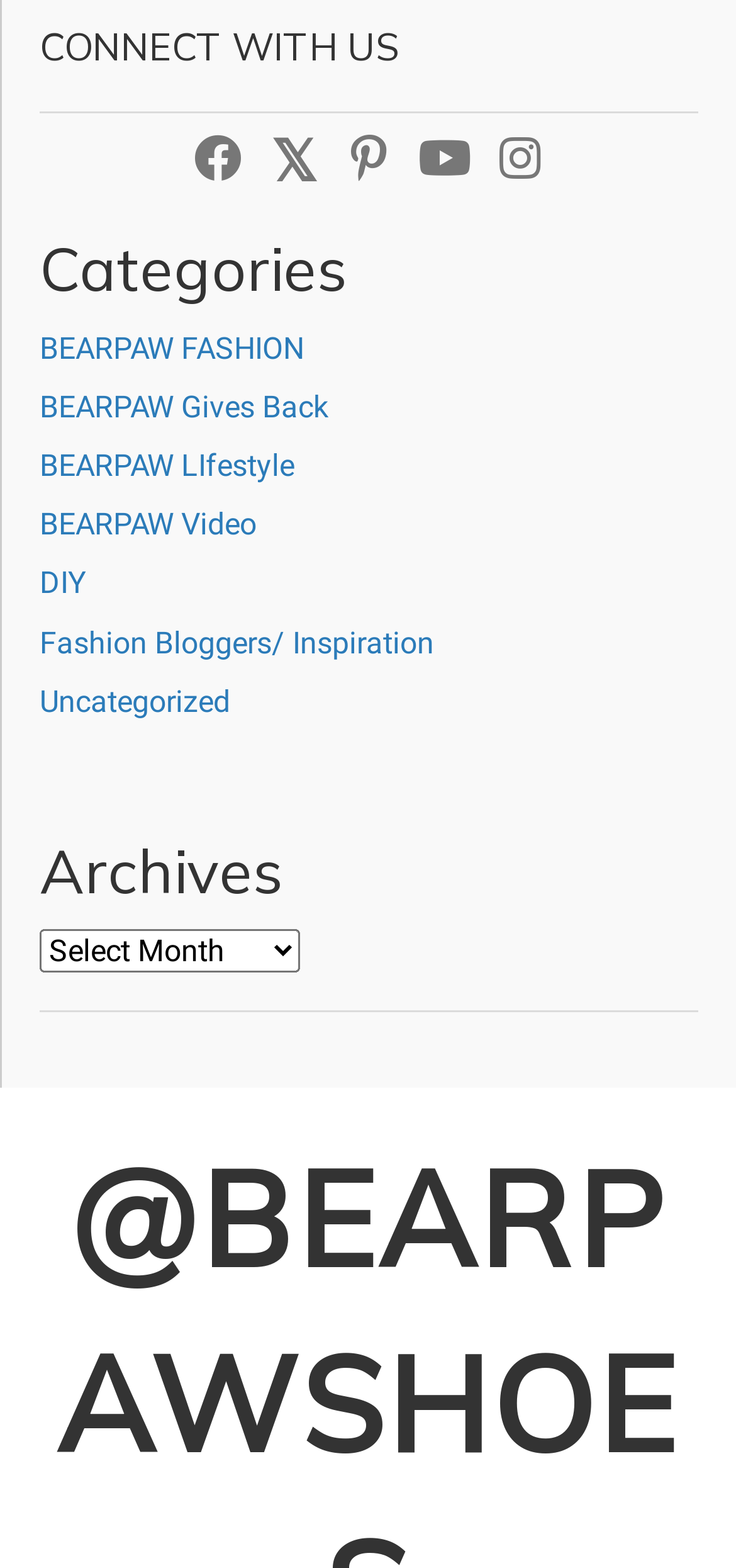Refer to the image and provide a thorough answer to this question:
How many links are listed under 'Categories'?

I counted the number of links listed under the 'Categories' heading, which are BEARPAW FASHION, BEARPAW Gives Back, BEARPAW LIfestyle, BEARPAW Video, DIY, and Fashion Bloggers/ Inspiration.